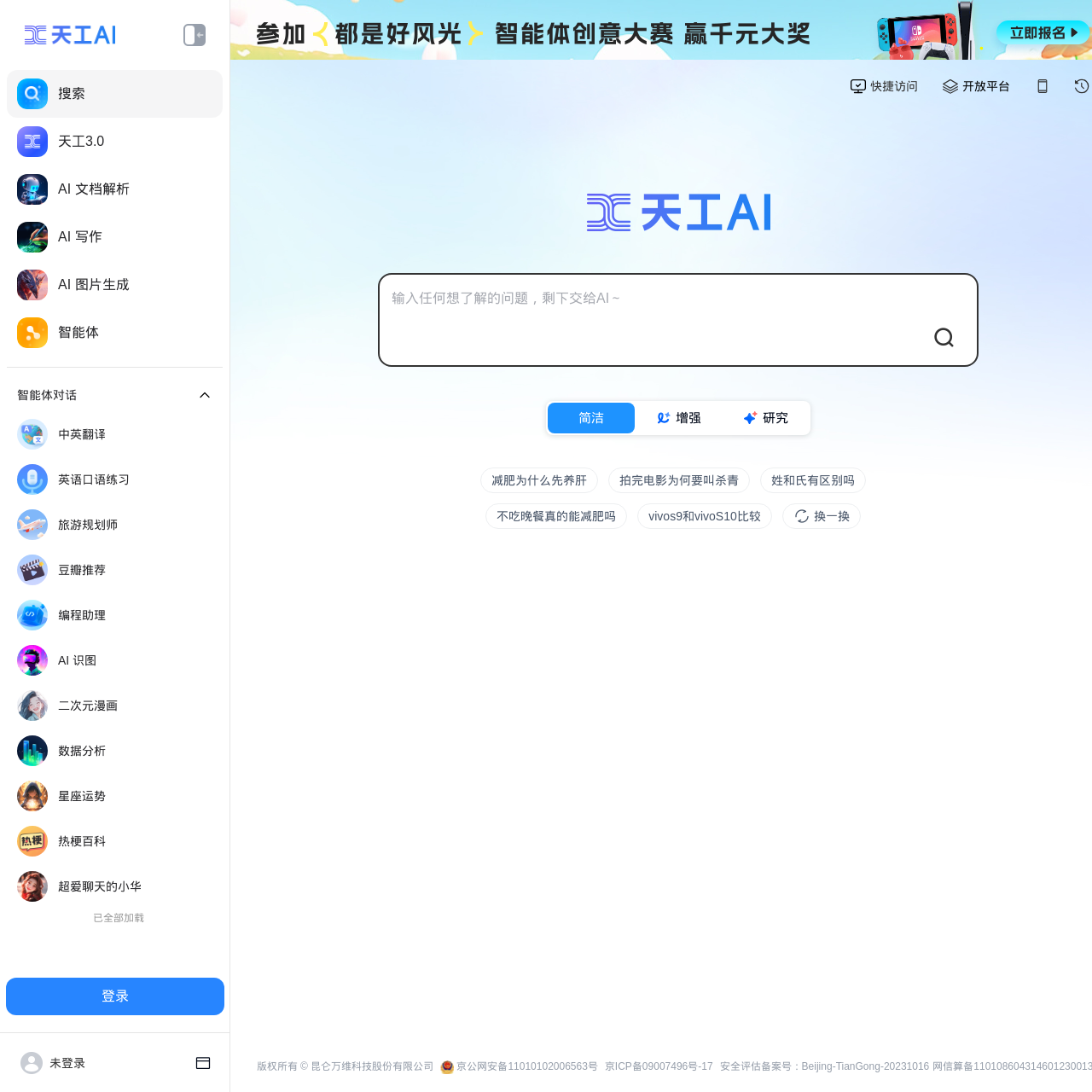How many types of smart bodies are available?
Please answer the question as detailed as possible based on the image.

The webpage lists multiple types of smart bodies, including knowledge Q&A, article creation, logical reasoning, mathematical calculation, code programming, AI painting, virtual human chat, and emotional companionship, indicating that there are multiple types of smart bodies available.